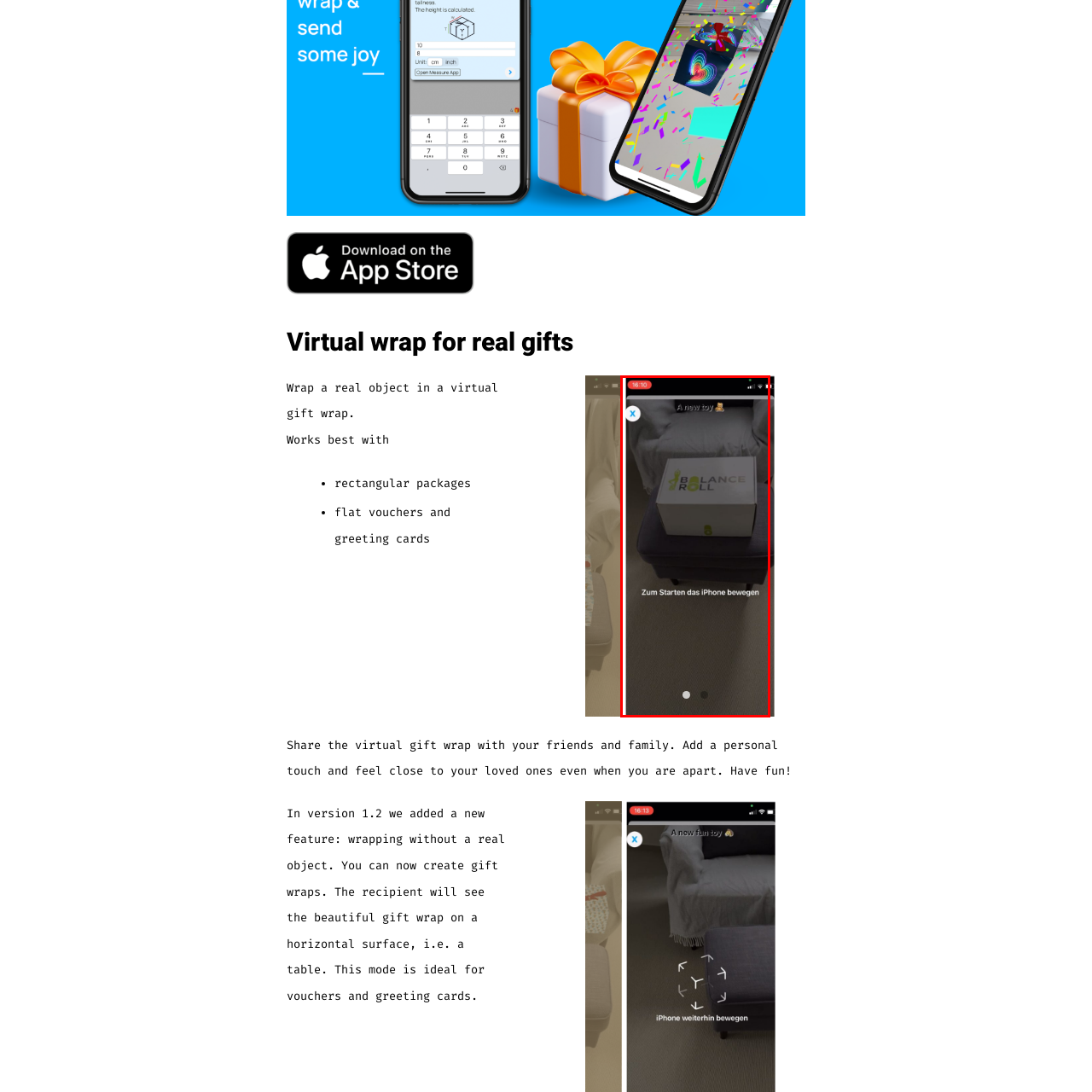Deliver a detailed account of the image that lies within the red box.

The image showcases a neatly wrapped box featuring the product name "BALANCE ROLL" prominently displayed in bold lettering. The box is placed on a cozy, upholstered stool, with a soft, light-colored blanket draped casually in the background, adding a homely touch to the scene. Below the box, a message instructs users to move their iPhone to begin interacting with the virtual gift wrapping feature. This visual is part of a broader theme that invites users to engage with a creative way to present gifts, emphasizing connection with loved ones through virtual experiences.